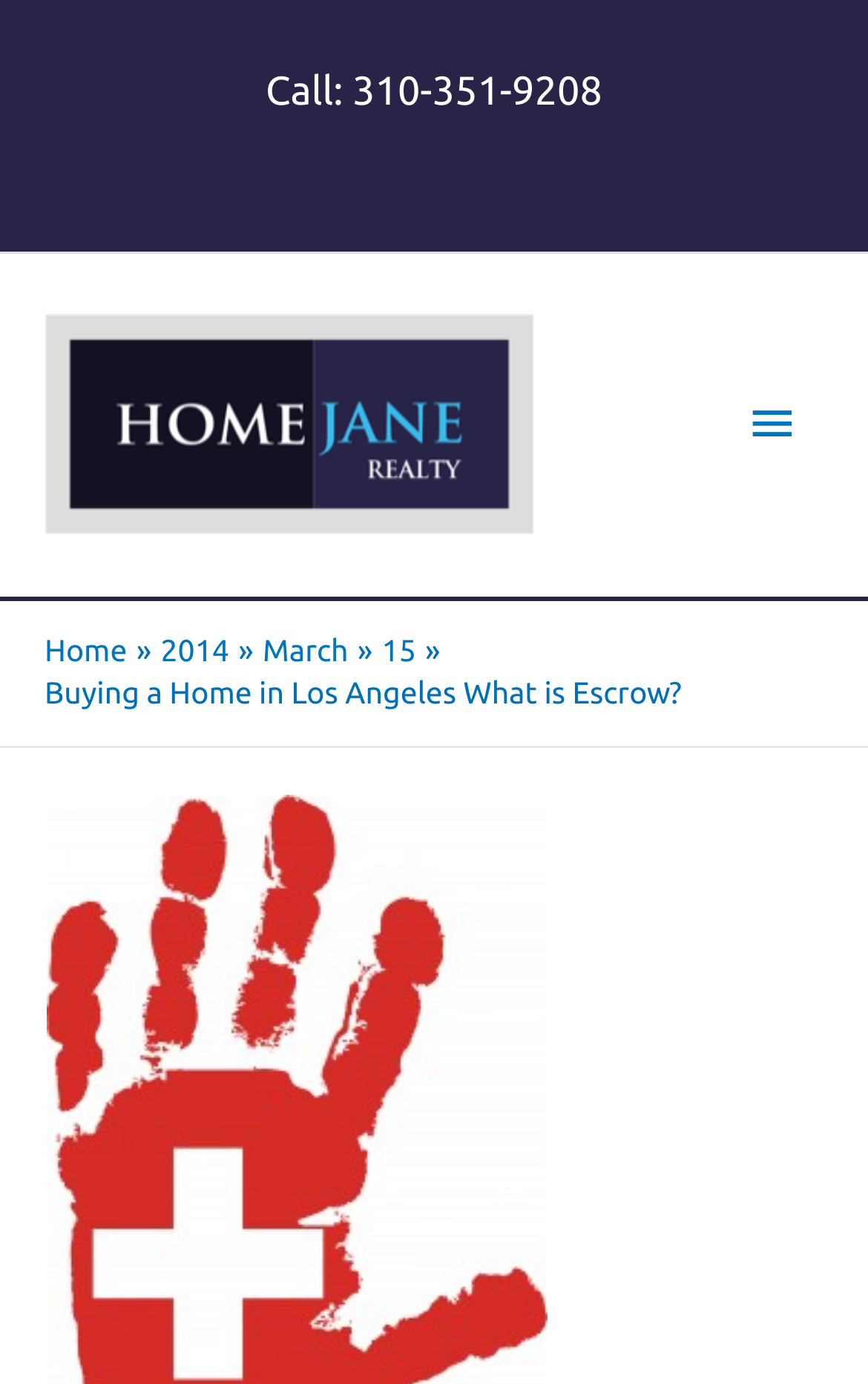Analyze the image and provide a detailed answer to the question: What is the purpose of the button with the icon?

I found the purpose of the button by looking at the button element with the icon and the text 'Main Menu ' and understanding that it is used to expand or collapse the main menu.